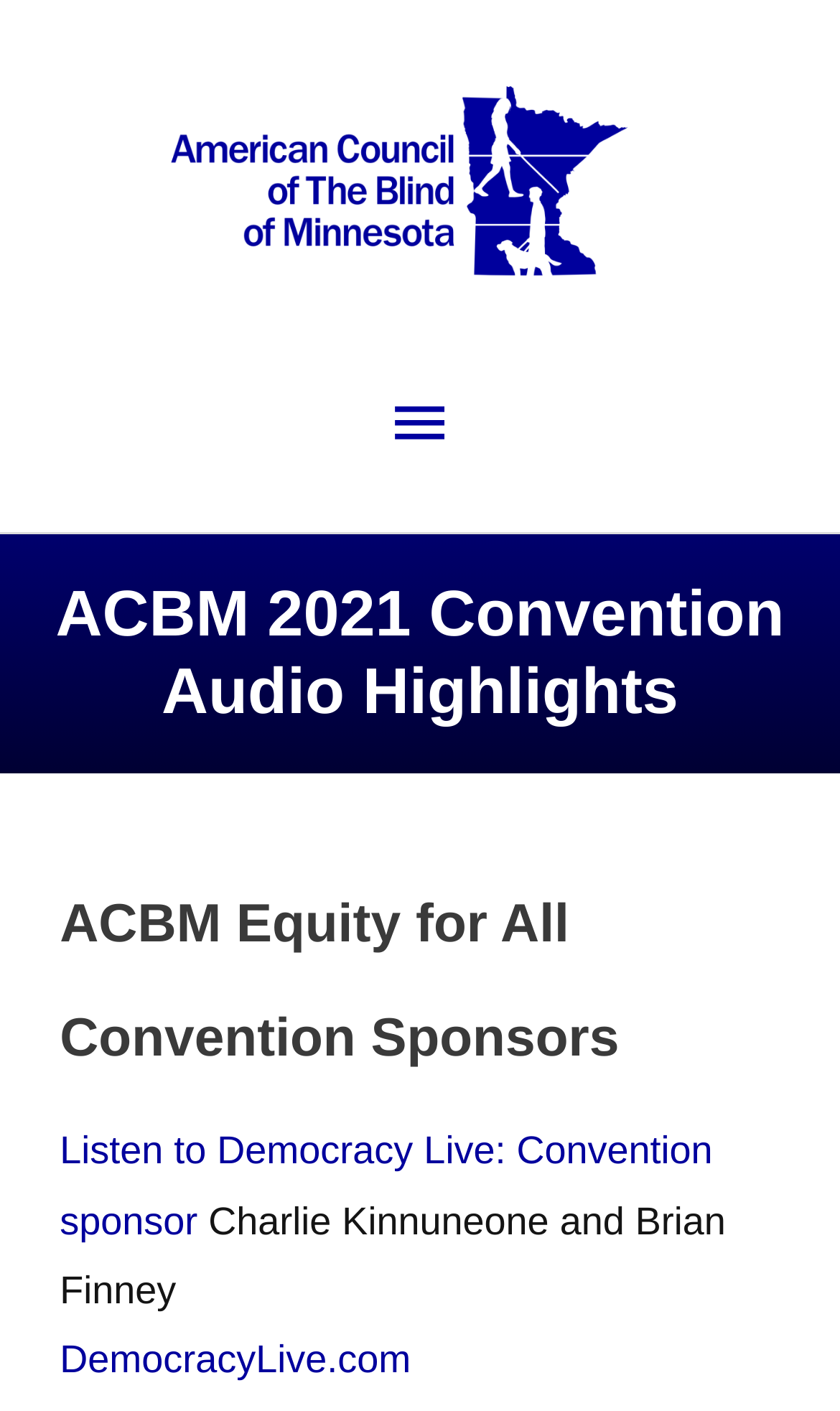Respond to the following question using a concise word or phrase: 
What is the theme of the convention?

Equity for All